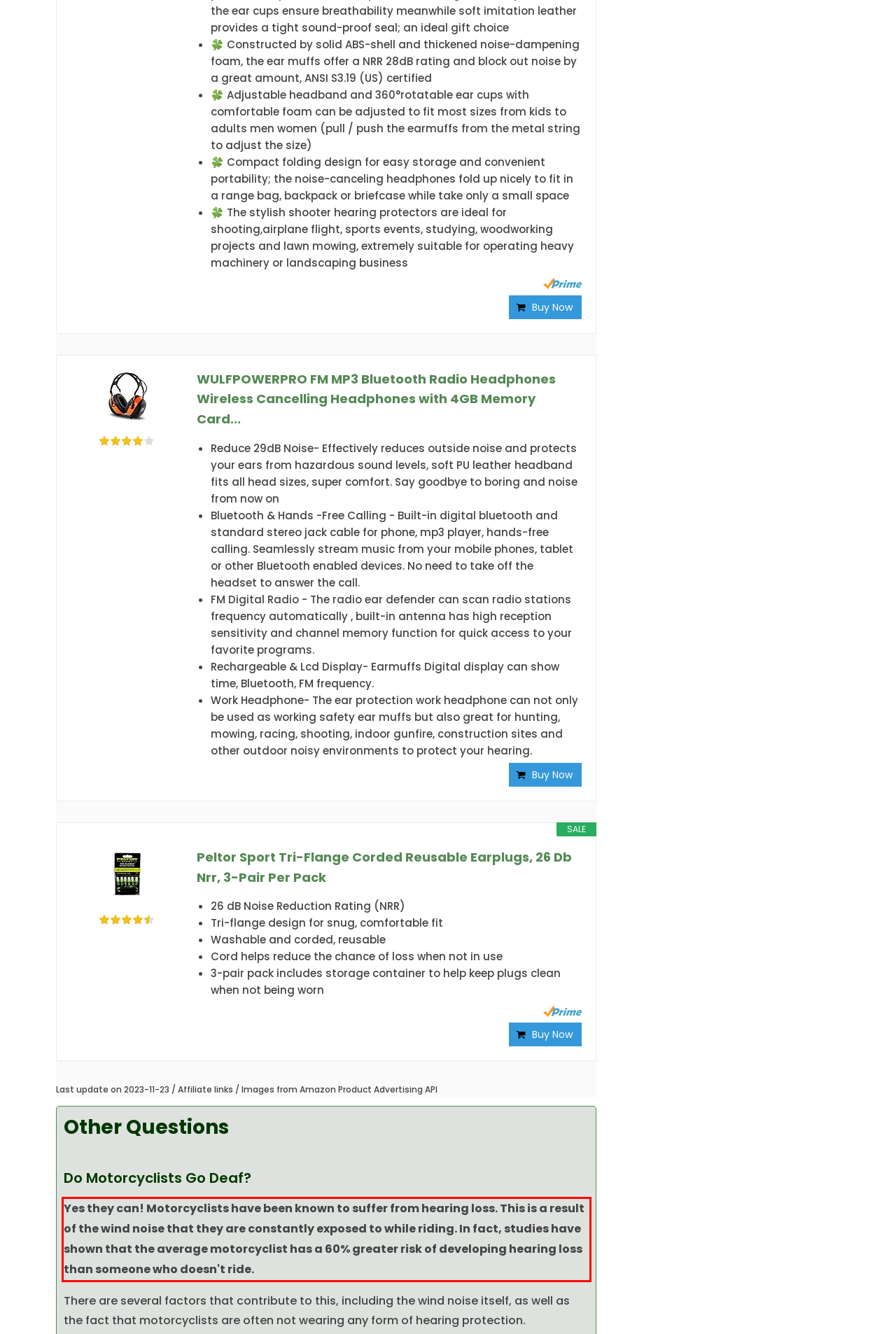Given the screenshot of a webpage, identify the red rectangle bounding box and recognize the text content inside it, generating the extracted text.

Yes they can! Motorcyclists have been known to suffer from hearing loss. This is a result of the wind noise that they are constantly exposed to while riding. In fact, studies have shown that the average motorcyclist has a 60% greater risk of developing hearing loss than someone who doesn't ride.